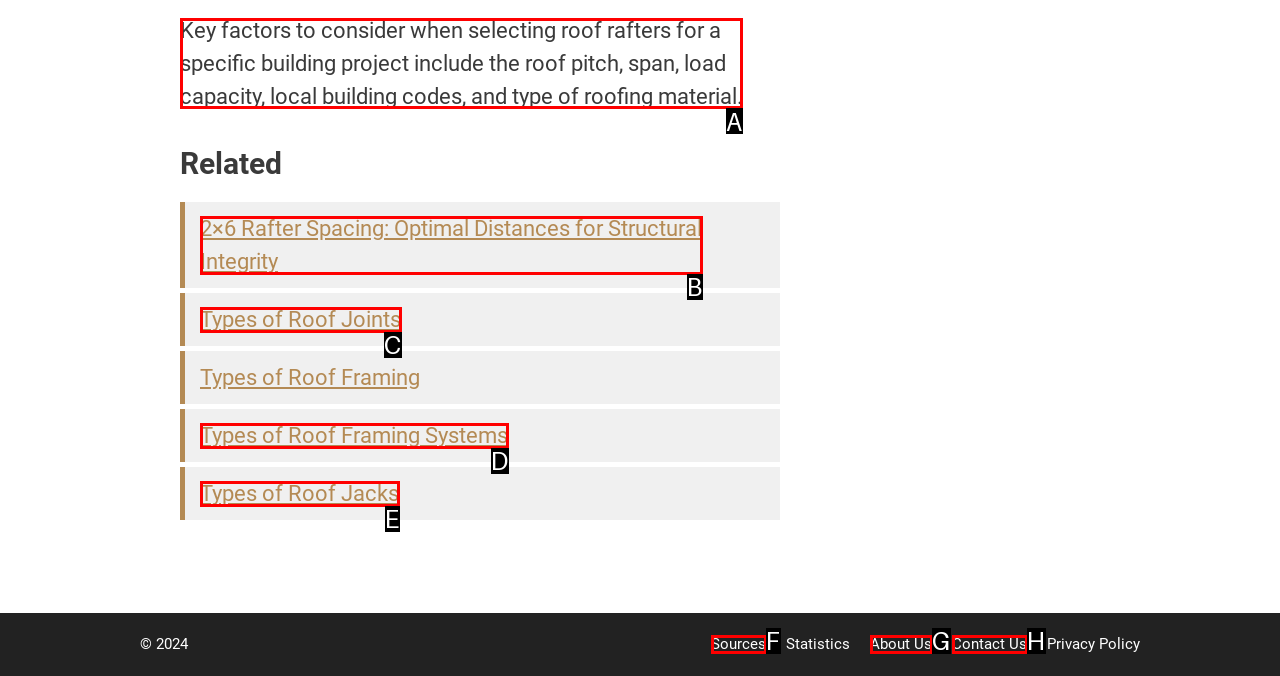Given the task: Read about key factors to consider when selecting roof rafters, point out the letter of the appropriate UI element from the marked options in the screenshot.

A